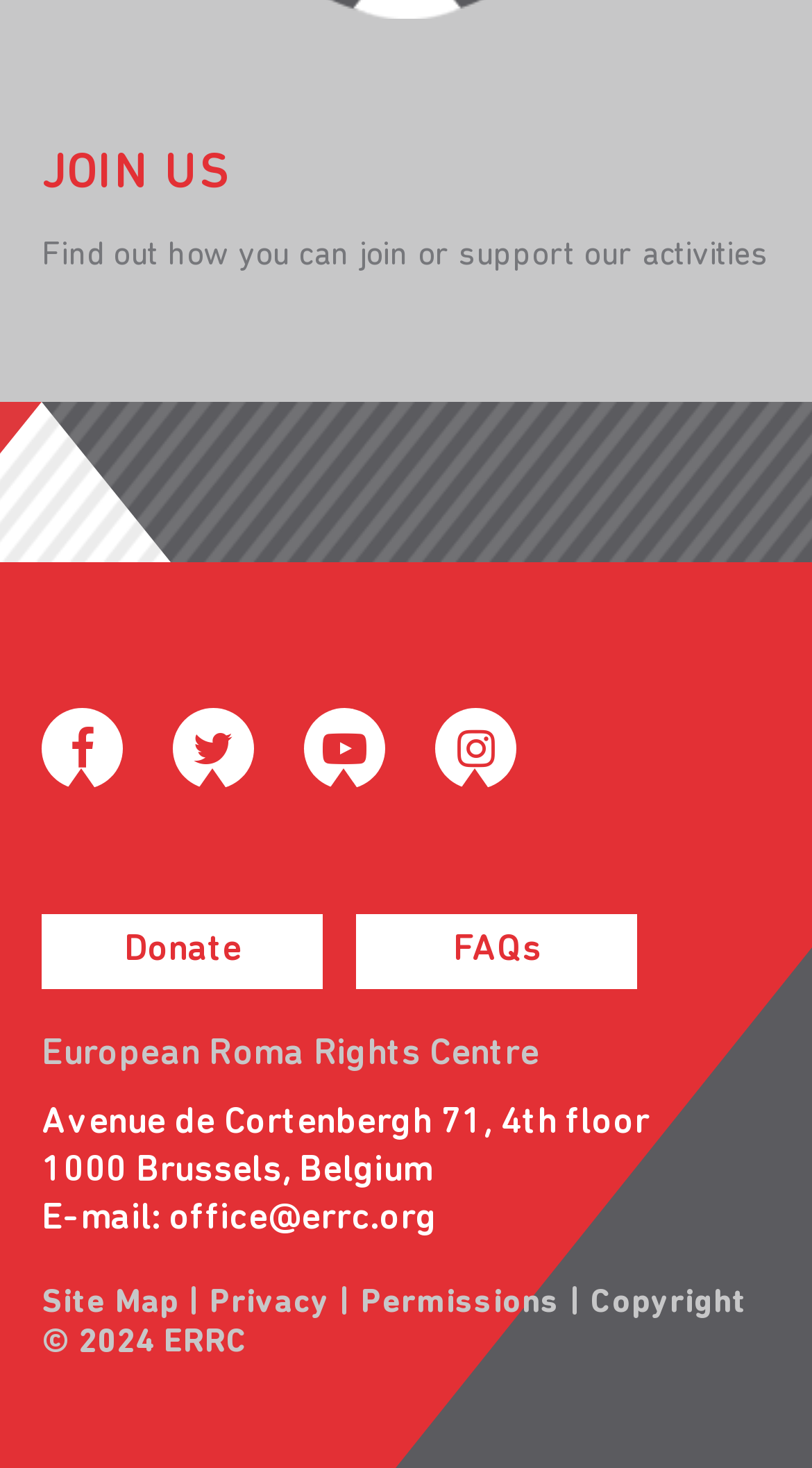Identify the bounding box coordinates of the region that needs to be clicked to carry out this instruction: "Donate". Provide these coordinates as four float numbers ranging from 0 to 1, i.e., [left, top, right, bottom].

[0.051, 0.623, 0.397, 0.674]